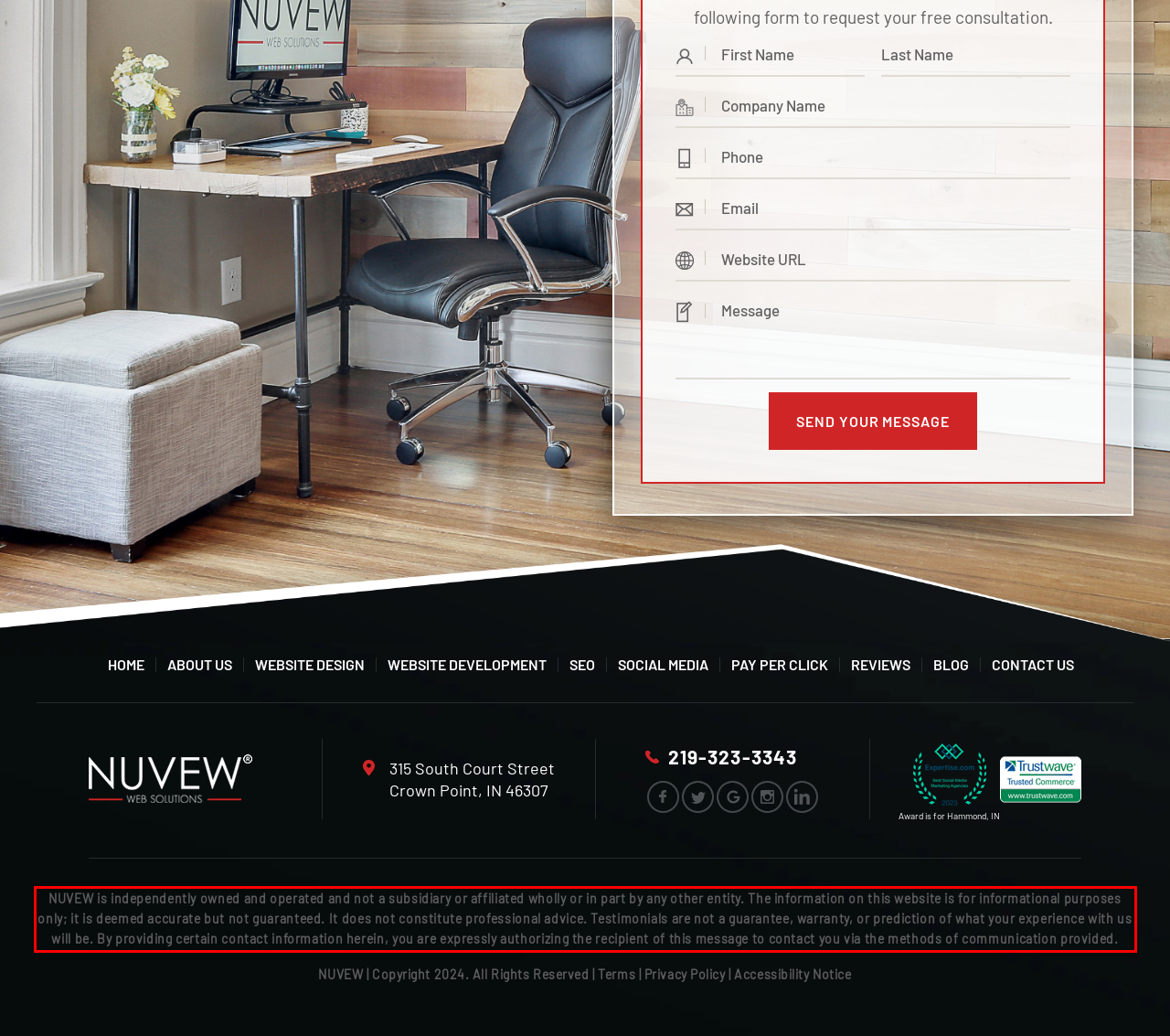Please look at the webpage screenshot and extract the text enclosed by the red bounding box.

NUVEW is independently owned and operated and not a subsidiary or affiliated wholly or in part by any other entity. The information on this website is for informational purposes only; it is deemed accurate but not guaranteed. It does not constitute professional advice. Testimonials are not a guarantee, warranty, or prediction of what your experience with us will be. By providing certain contact information herein, you are expressly authorizing the recipient of this message to contact you via the methods of communication provided.